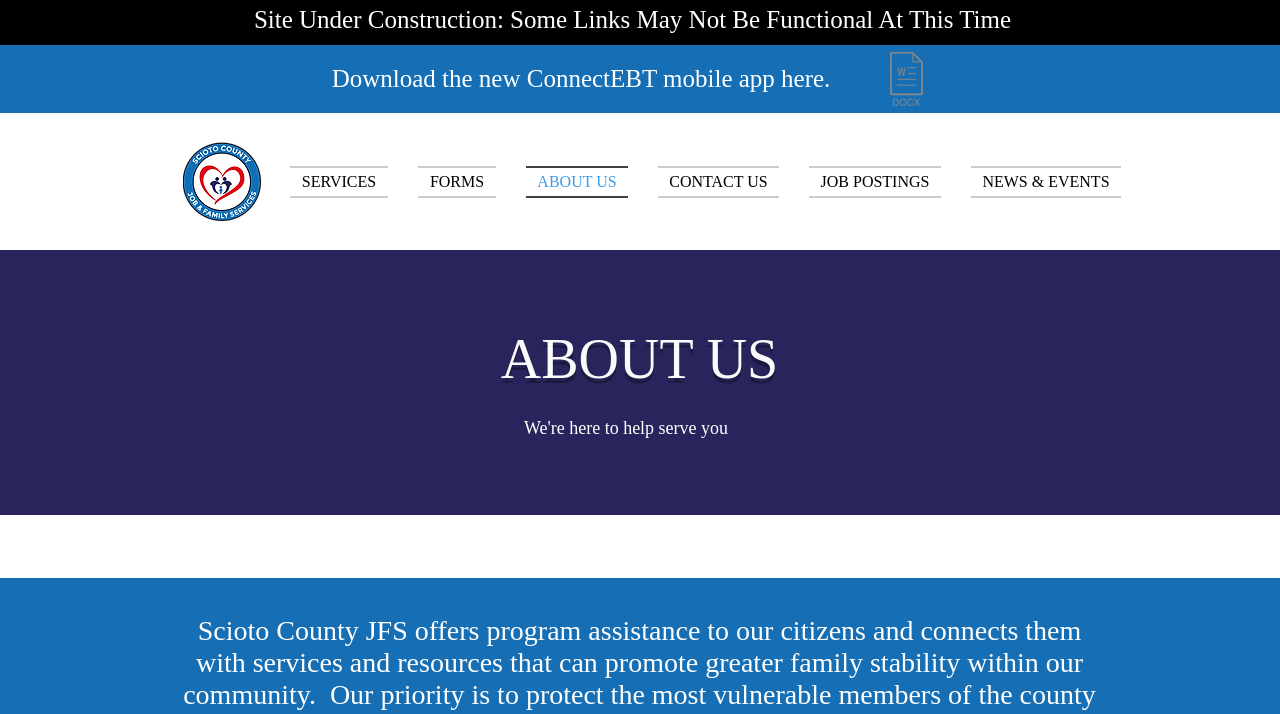Determine the bounding box of the UI component based on this description: "Uncategorized". The bounding box coordinates should be four float values between 0 and 1, i.e., [left, top, right, bottom].

None